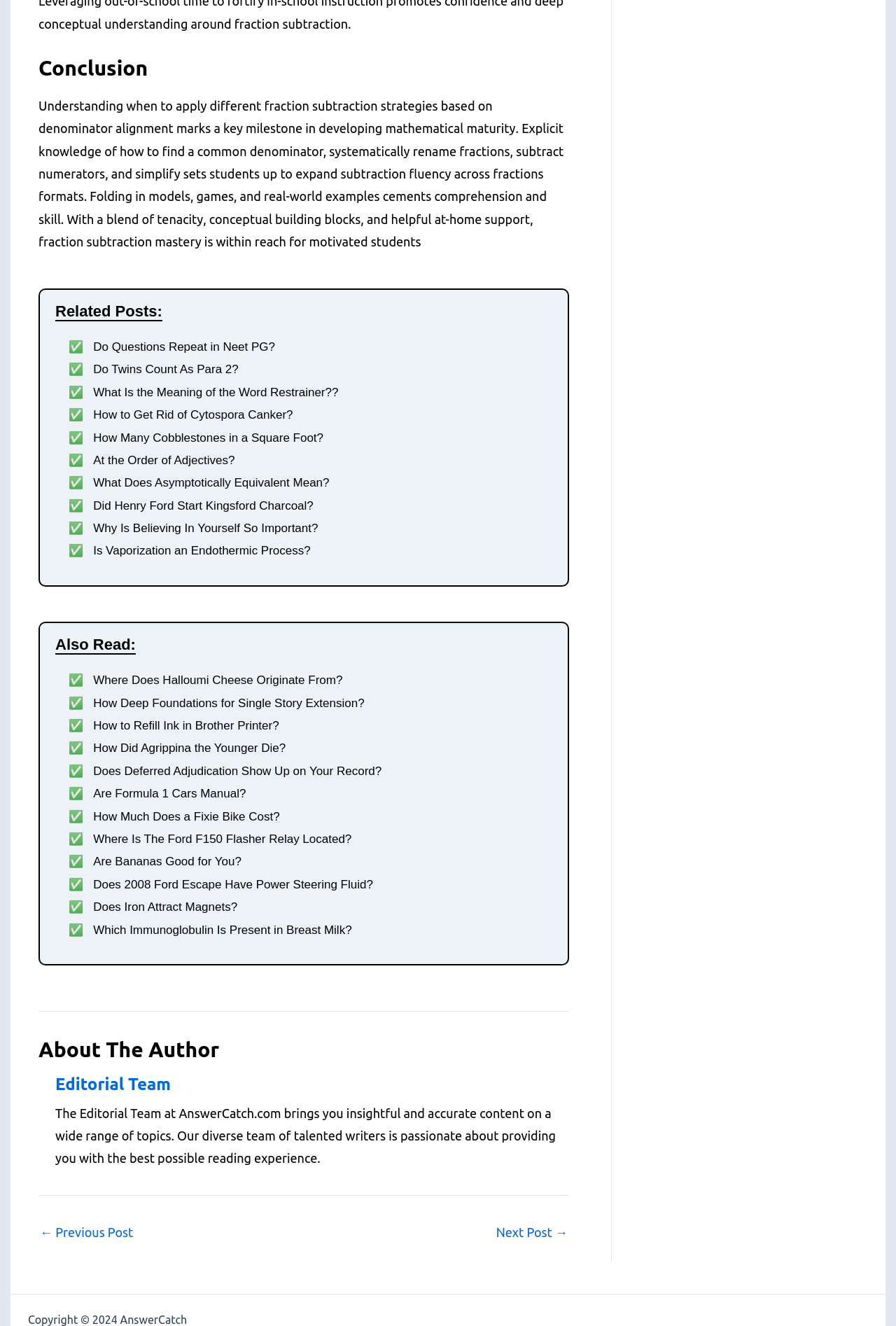Answer with a single word or phrase: 
What is the purpose of the 'Related Posts' section?

To provide additional resources